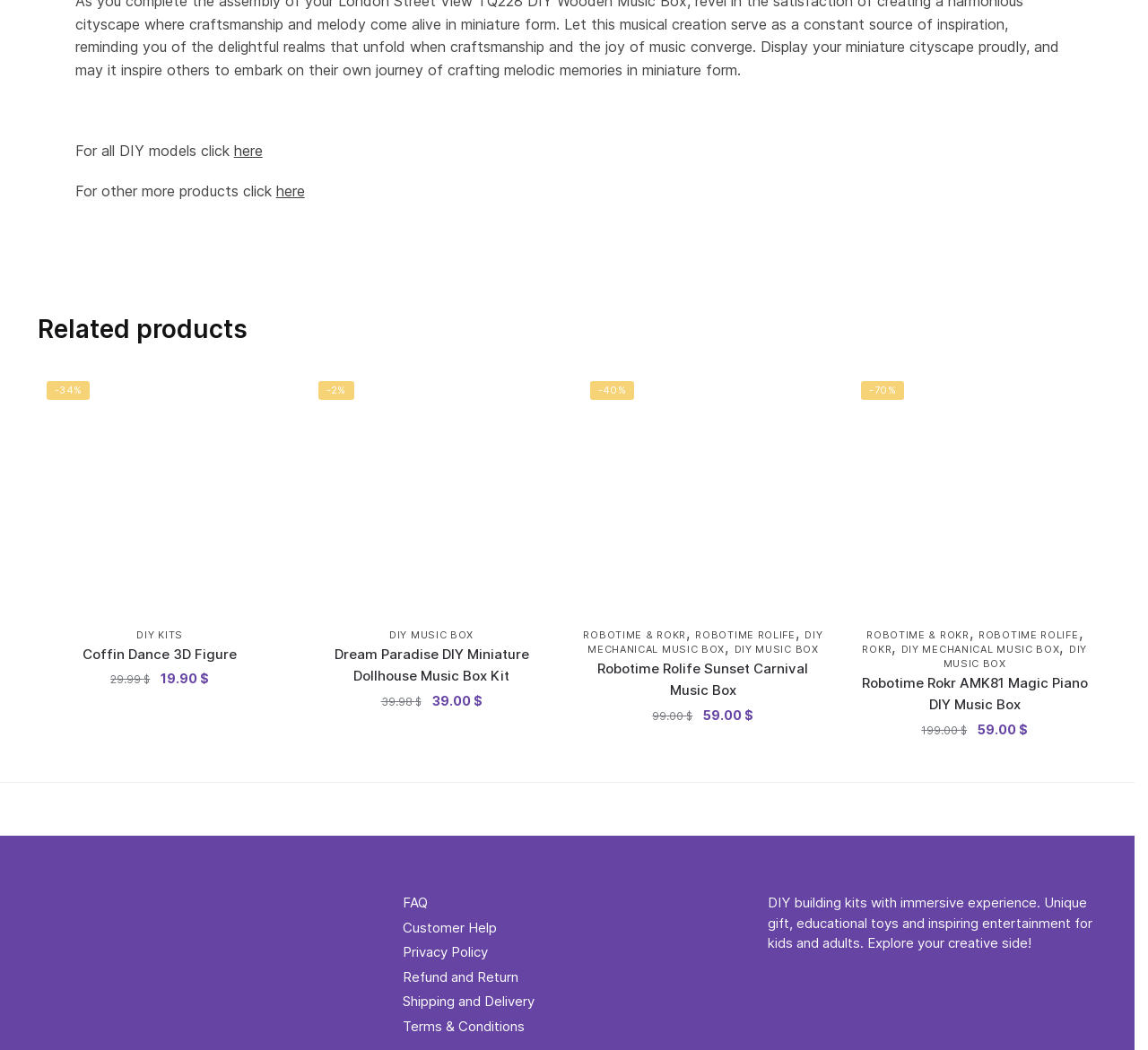Please specify the bounding box coordinates of the clickable region to carry out the following instruction: "View 'Coffin Dance 3D Figure'". The coordinates should be four float numbers between 0 and 1, in the format [left, top, right, bottom].

[0.033, 0.611, 0.246, 0.632]